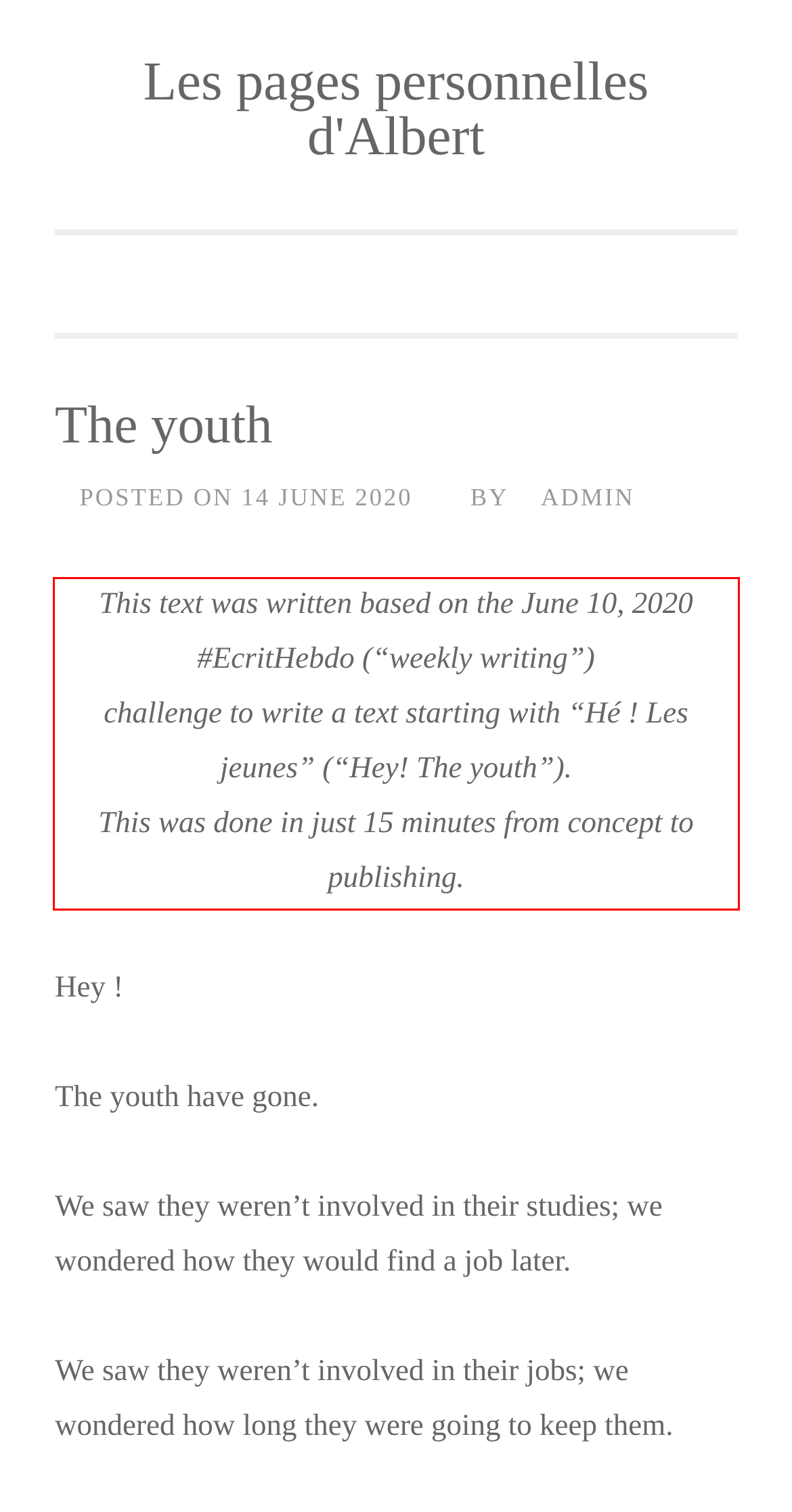Please perform OCR on the text content within the red bounding box that is highlighted in the provided webpage screenshot.

This text was written based on the June 10, 2020 #EcritHebdo (“weekly writing”) challenge to write a text starting with “Hé ! Les jeunes” (“Hey! The youth”). This was done in just 15 minutes from concept to publishing.